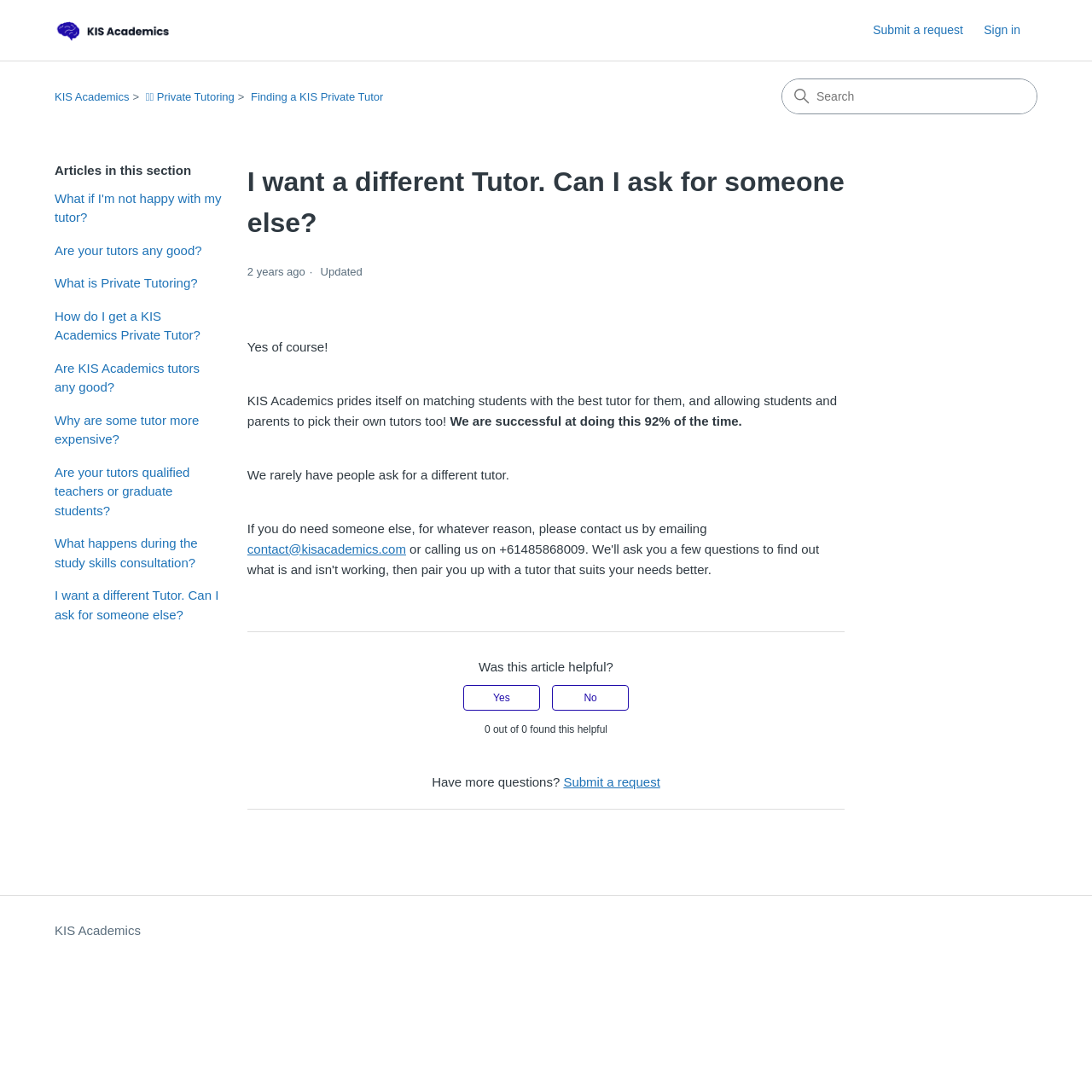Extract the text of the main heading from the webpage.

I want a different Tutor. Can I ask for someone else?